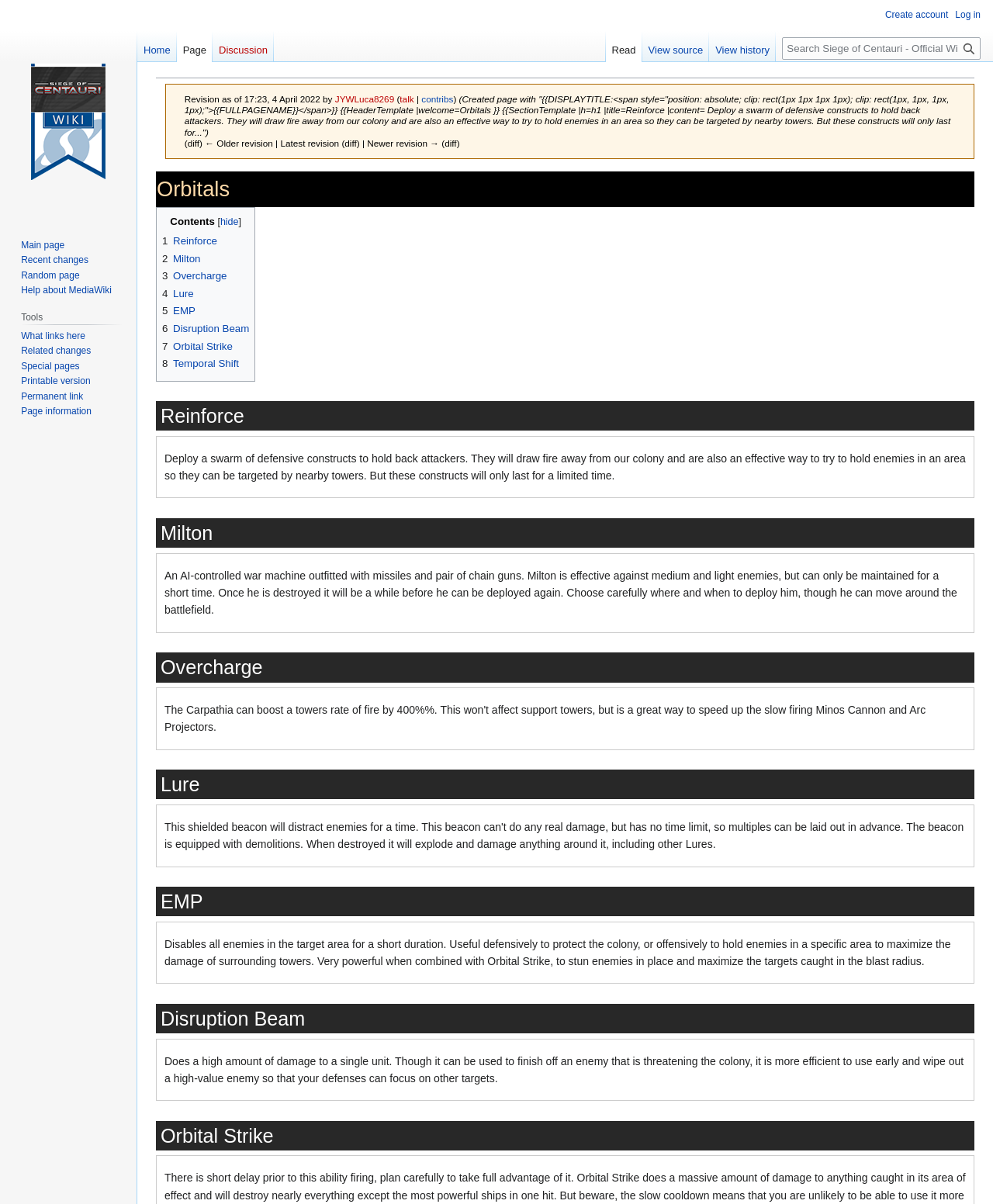Provide a thorough description of the webpage you see.

The webpage is an official wiki for Orbitals - Siege of Centauri, a game or fictional universe. At the top, there is a heading "Orbitals" and a revision history section that shows the last edited date and the contributor's username. Below this section, there is a long paragraph describing the game's mechanics, specifically about deploying defensive constructs to hold back attackers.

On the left side, there is a navigation menu with links to "Contents", "Personal tools", "Namespaces", "Views", and "Tools". The "Contents" section has a list of links to different sections of the page, including "Reinforce", "Milton", "Overcharge", "Lure", "EMP", "Disruption Beam", and "Orbital Strike". Each of these sections has a heading and a brief description of the game's mechanics or features.

The "Personal tools" section has links to "Create account", "Log in", and other user-related functions. The "Namespaces" section has links to "Home", "Page", and "Discussion". The "Views" section has links to "Read", "View source", and "View history". The "Tools" section has links to various utility pages, such as "What links here", "Related changes", and "Special pages".

At the top right, there is a search bar with a button to search the wiki. Below the search bar, there are links to "Visit the main page", "Main page", "Recent changes", "Random page", and "Help about MediaWiki".